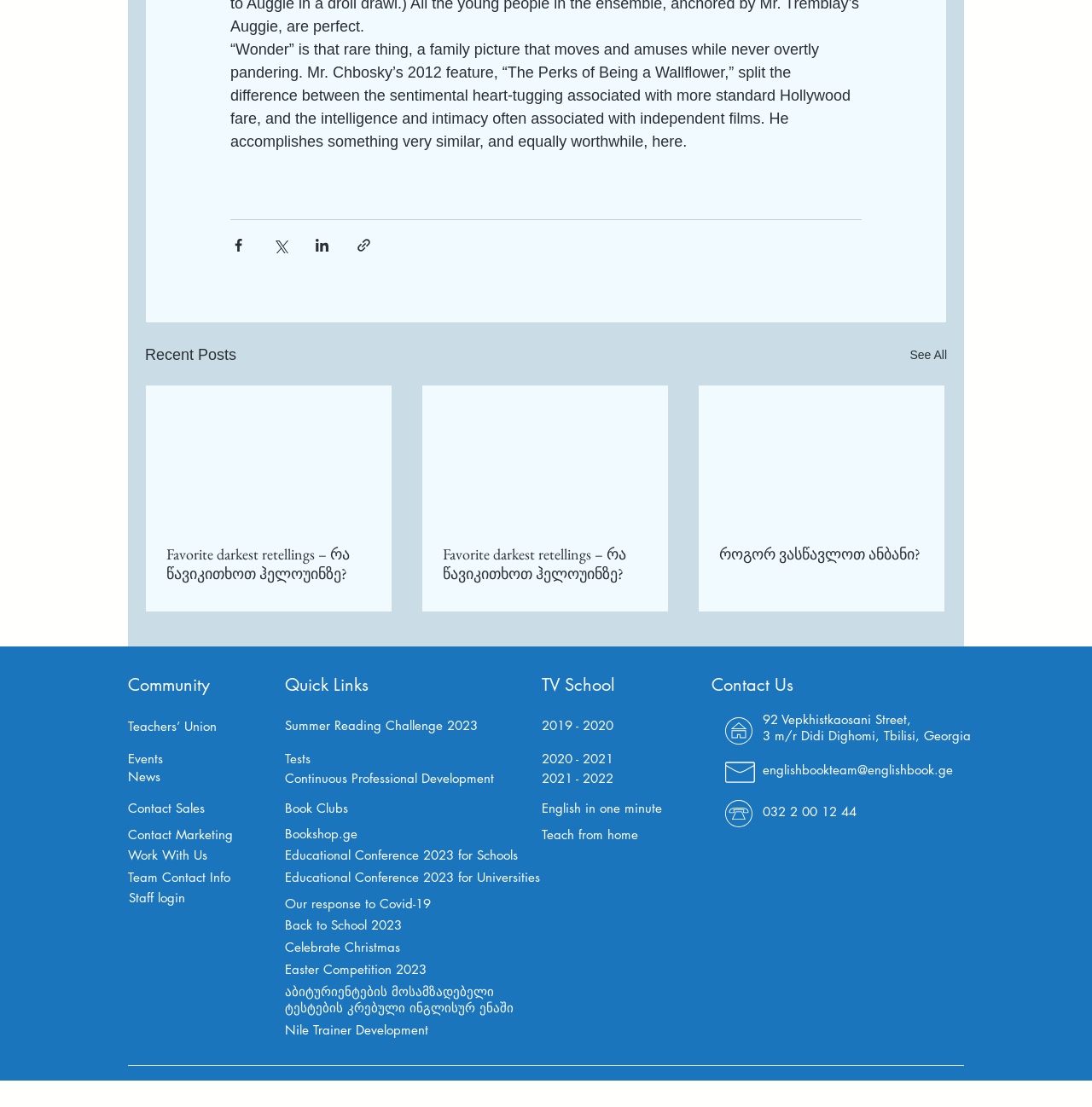Given the description: "Terms and conditions", determine the bounding box coordinates of the UI element. The coordinates should be formatted as four float numbers between 0 and 1, [left, top, right, bottom].

None